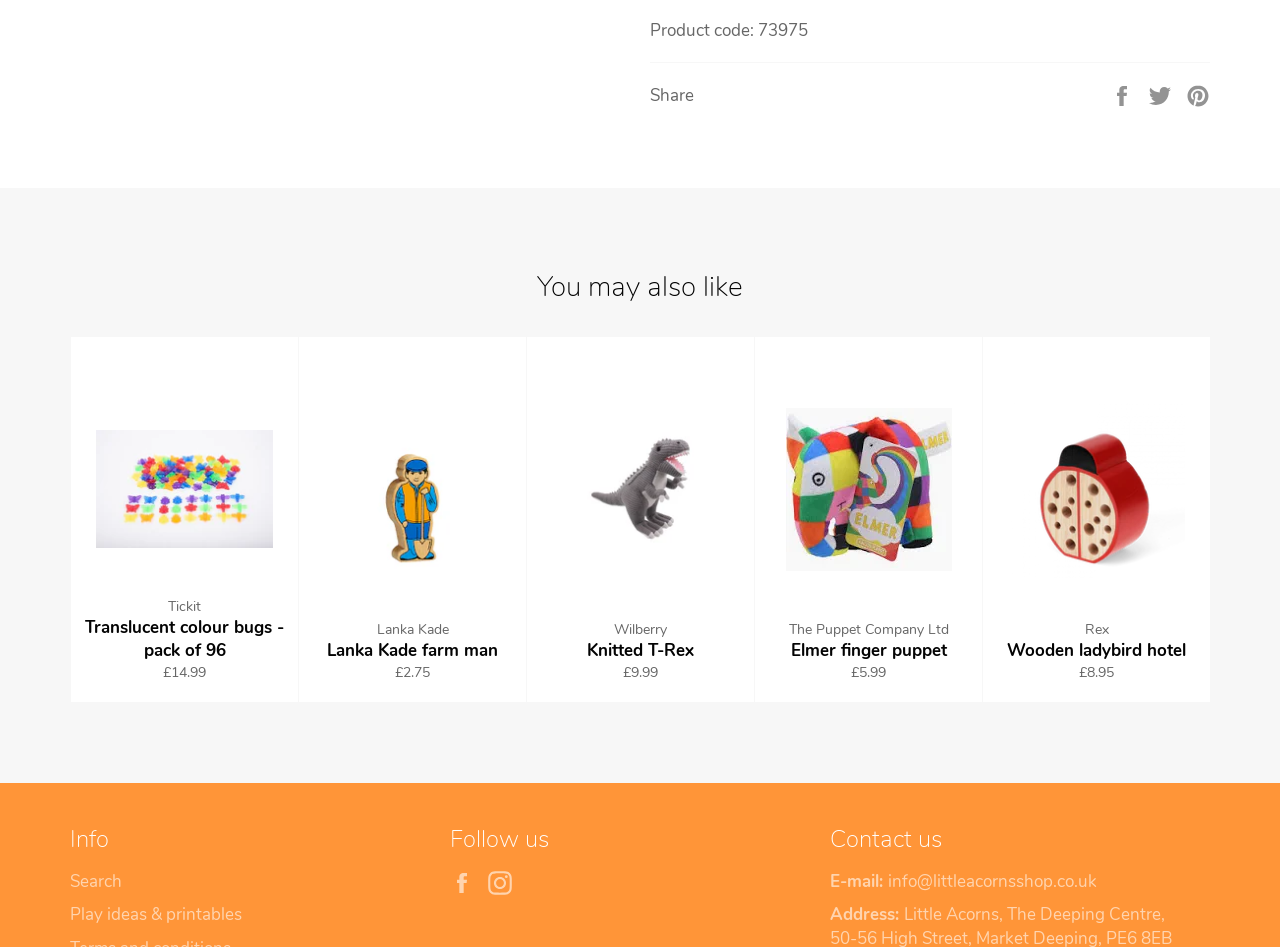What is the email address to contact?
Answer with a single word or phrase, using the screenshot for reference.

info@littleacornsshop.co.uk